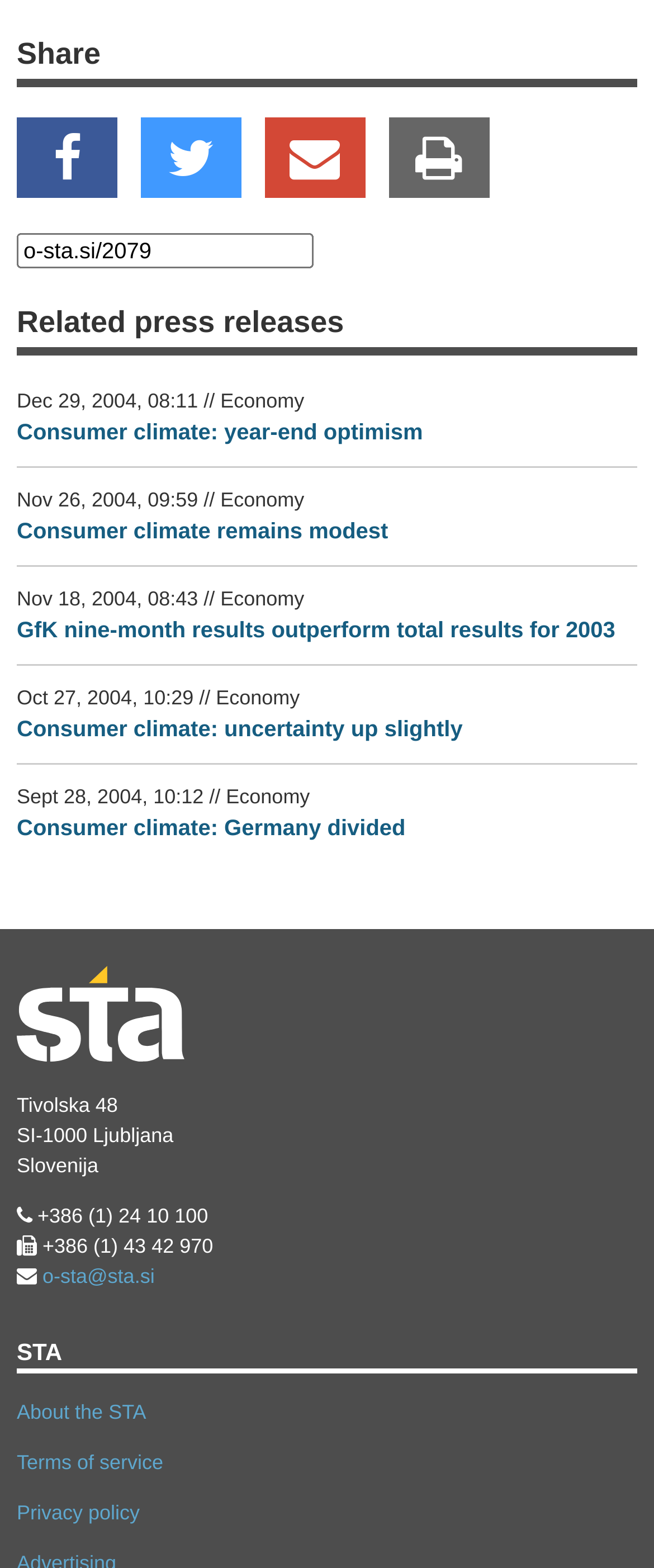Please identify the bounding box coordinates of the element's region that should be clicked to execute the following instruction: "Click the share button". The bounding box coordinates must be four float numbers between 0 and 1, i.e., [left, top, right, bottom].

[0.026, 0.019, 0.974, 0.055]